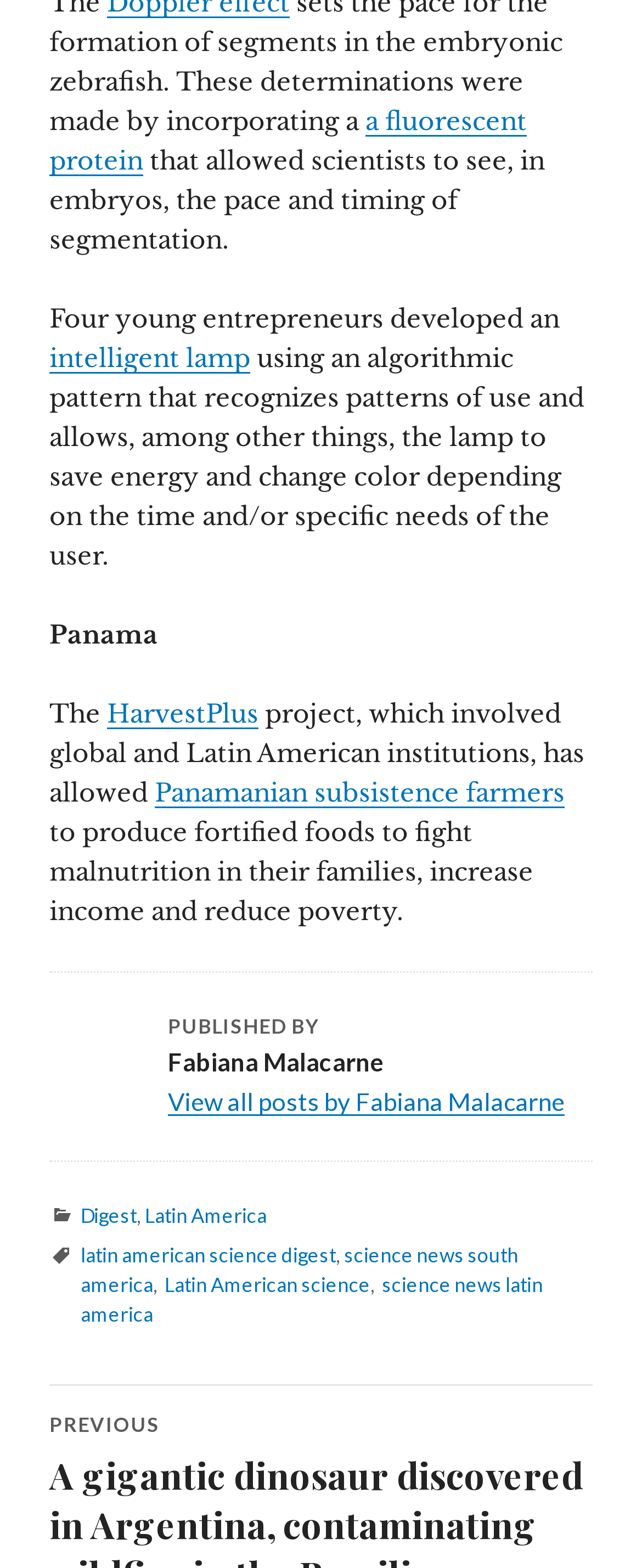What is the topic of the article?
Please provide a single word or phrase as your answer based on the image.

Science news